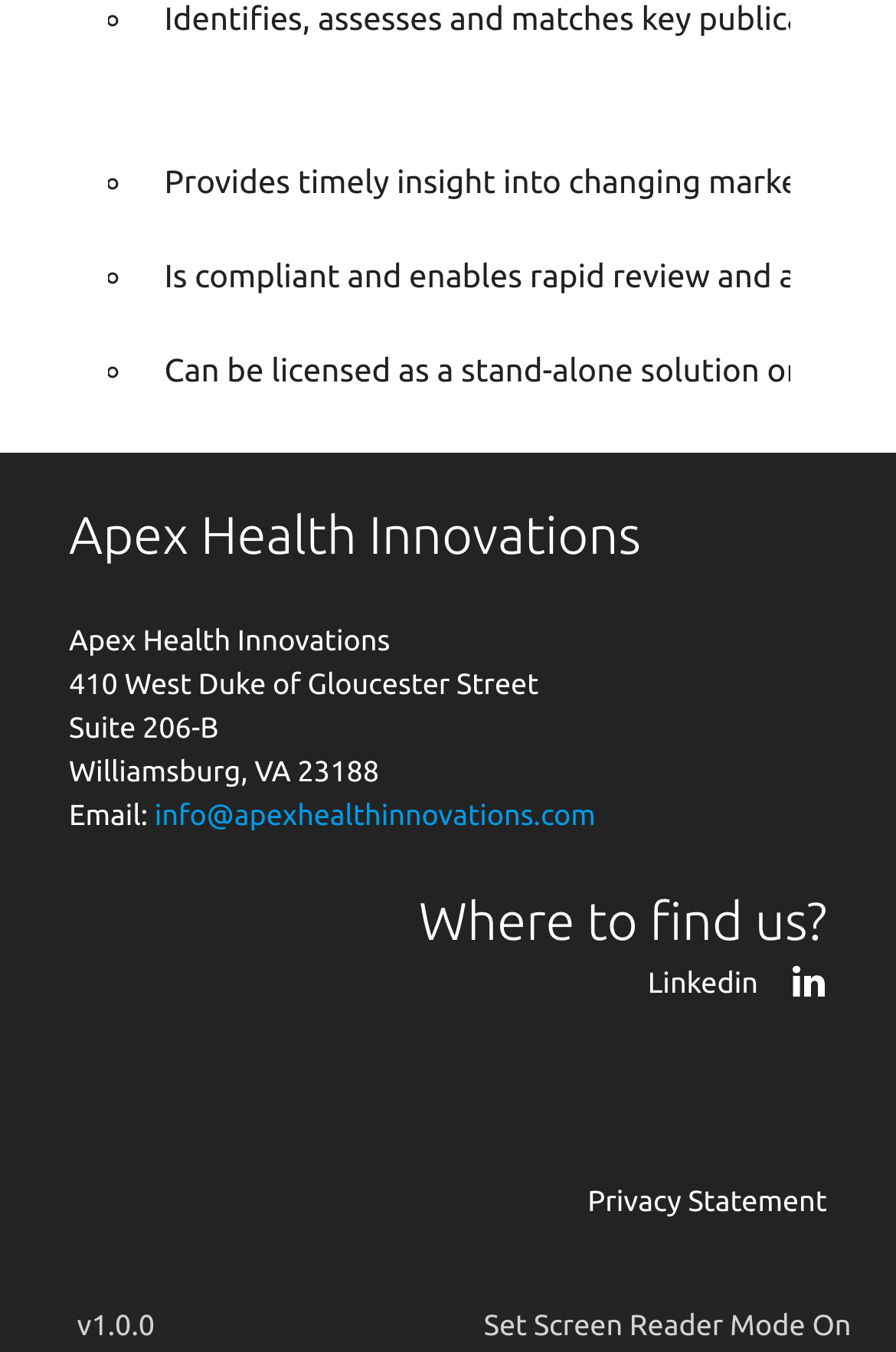Using the image as a reference, answer the following question in as much detail as possible:
What is the street address?

The street address can be found in the static text element, which reads '410 West Duke of Gloucester Street'.